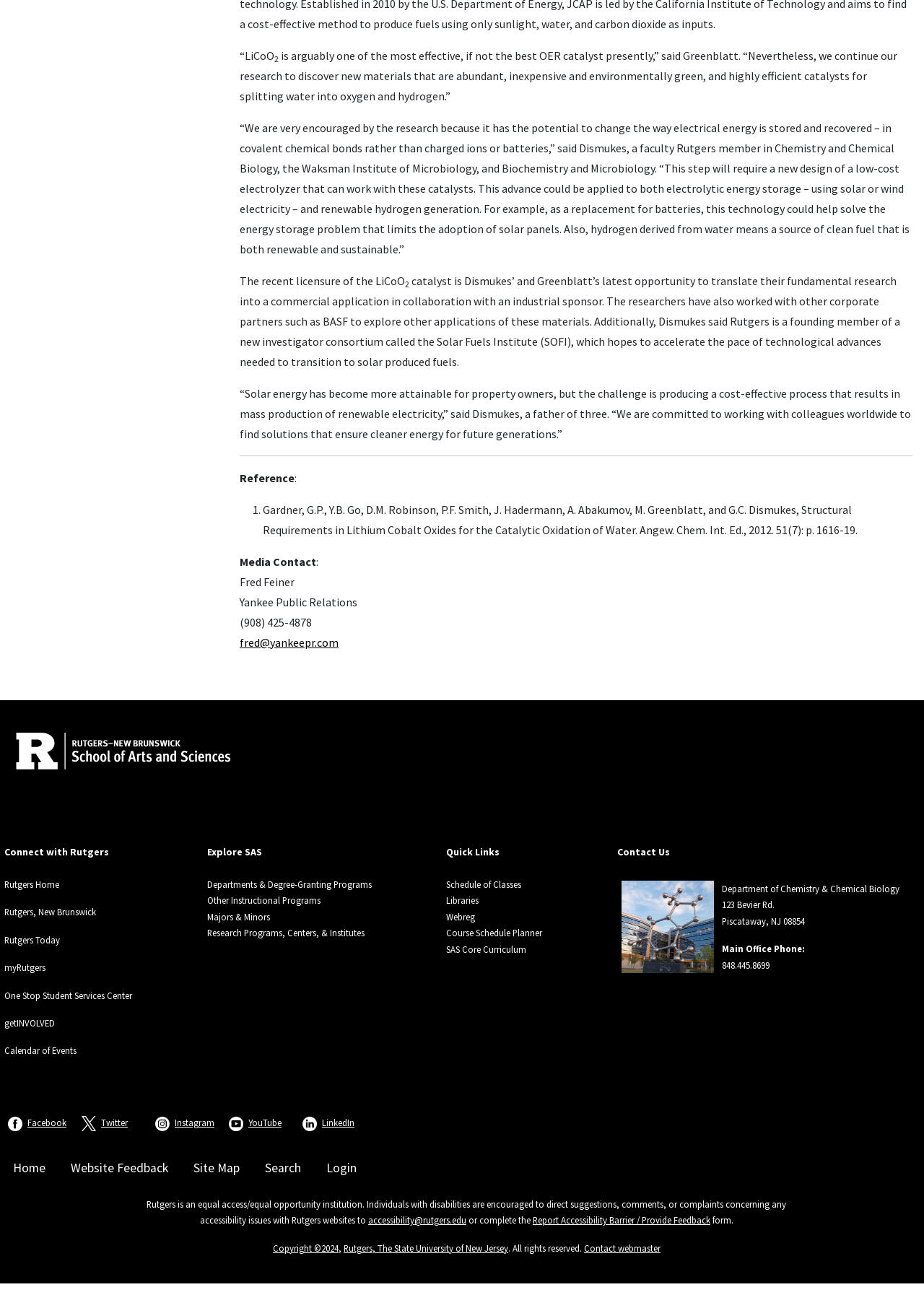Highlight the bounding box coordinates of the region I should click on to meet the following instruction: "Click on the 'Rutgers Home' link".

[0.005, 0.678, 0.064, 0.687]